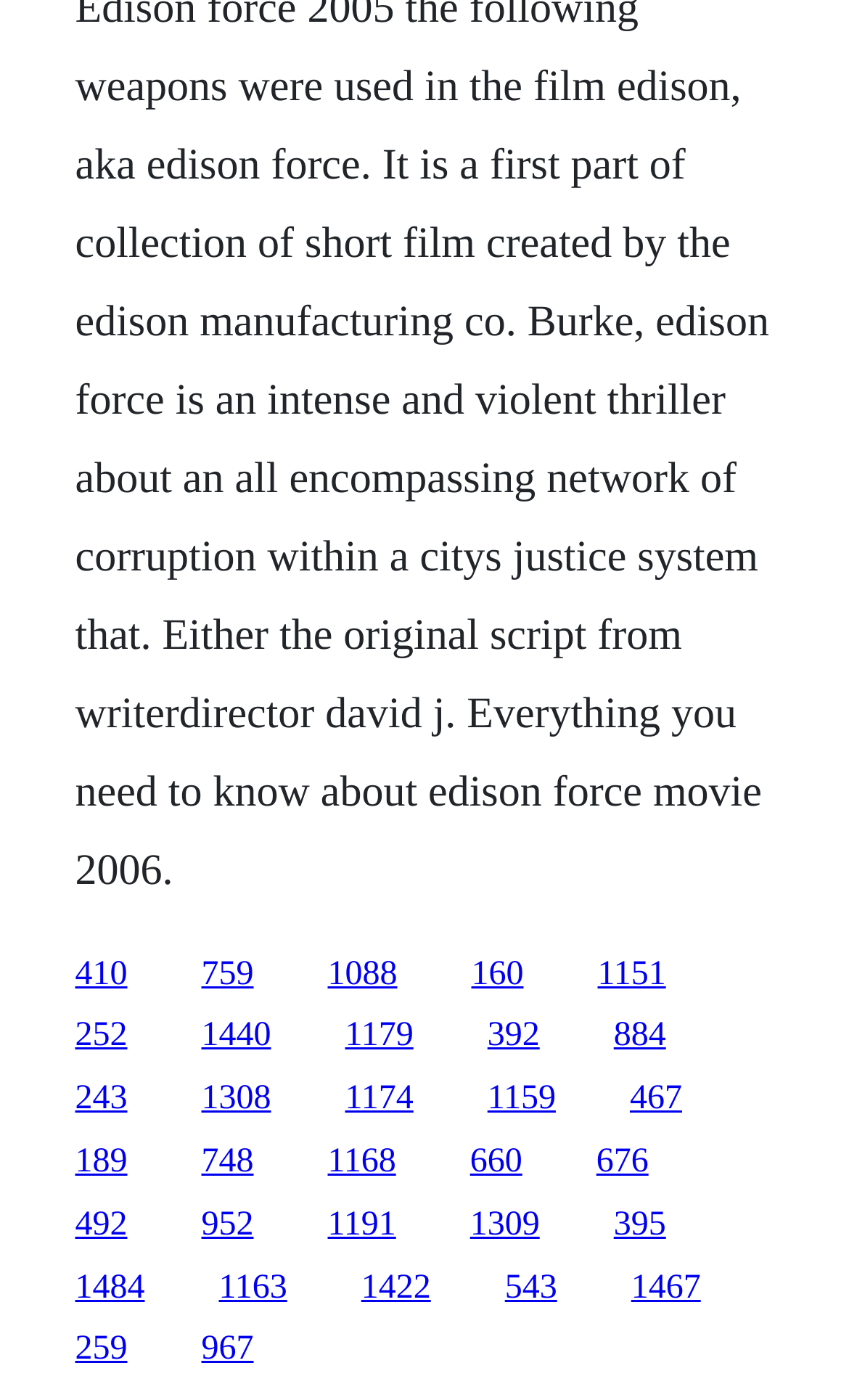Find the bounding box coordinates of the clickable region needed to perform the following instruction: "go to the fifth link". The coordinates should be provided as four float numbers between 0 and 1, i.e., [left, top, right, bottom].

[0.704, 0.682, 0.784, 0.709]